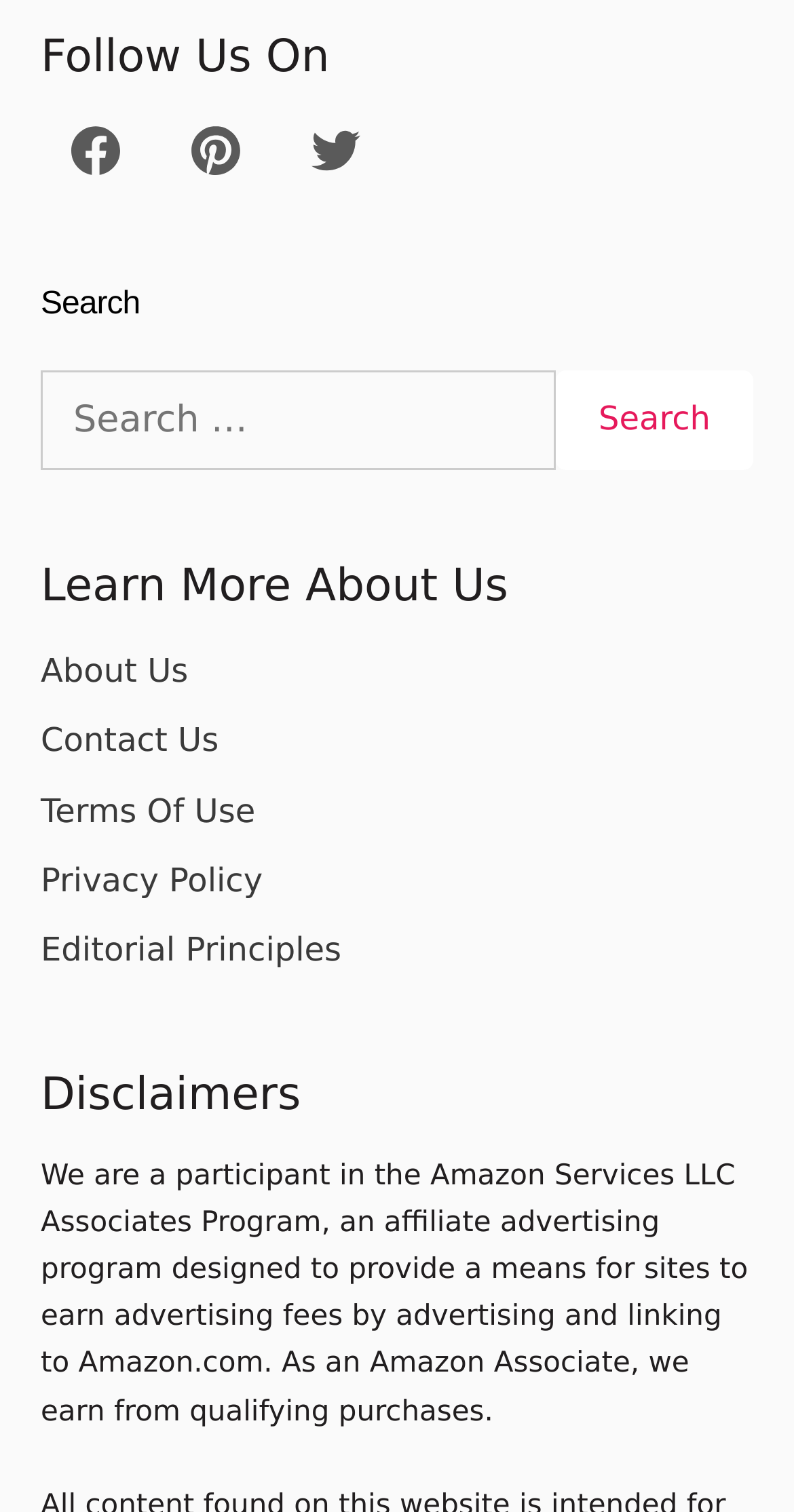Show me the bounding box coordinates of the clickable region to achieve the task as per the instruction: "Visit the Truity website".

None